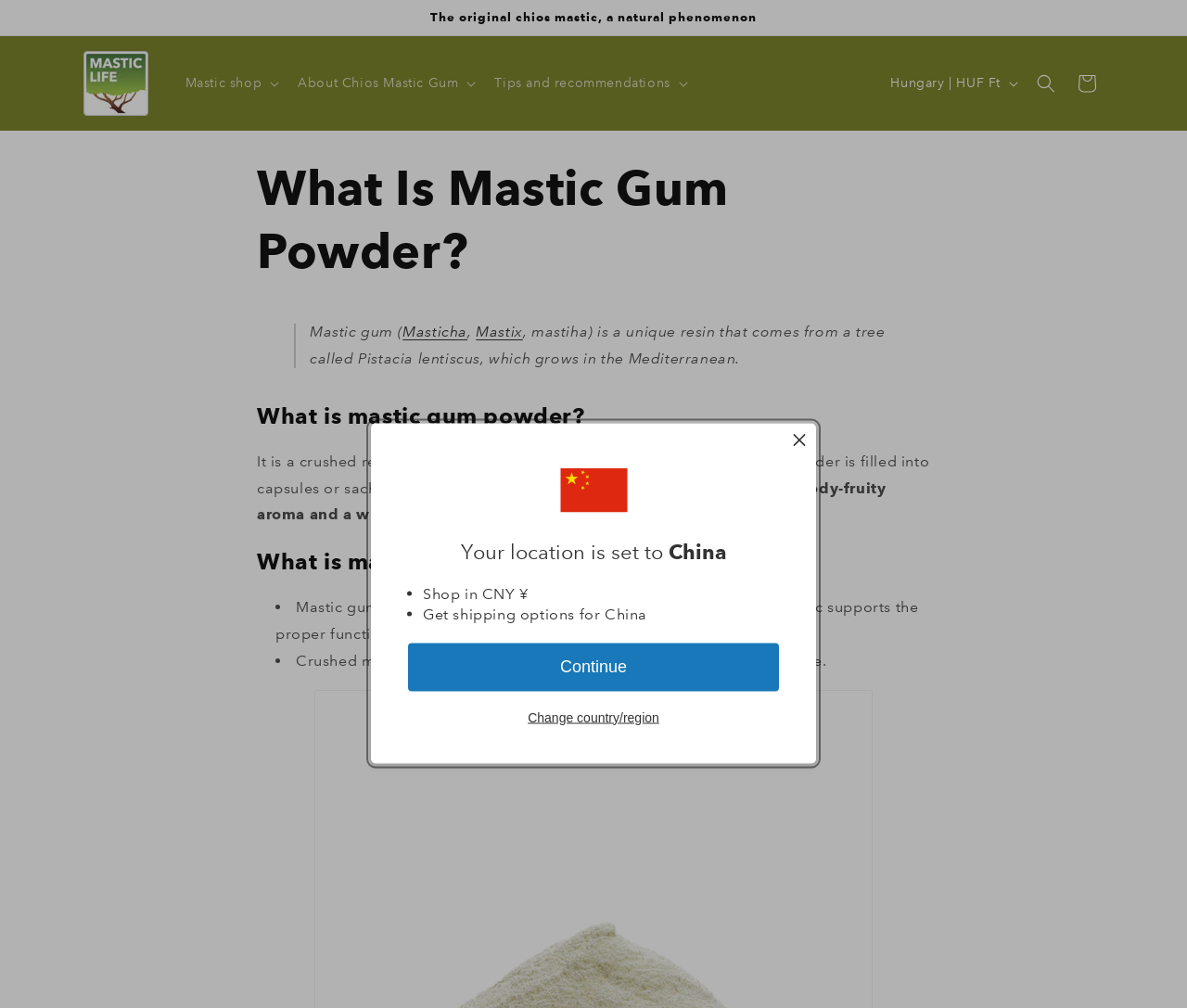Identify and generate the primary title of the webpage.

What Is Mastic Gum Powder?